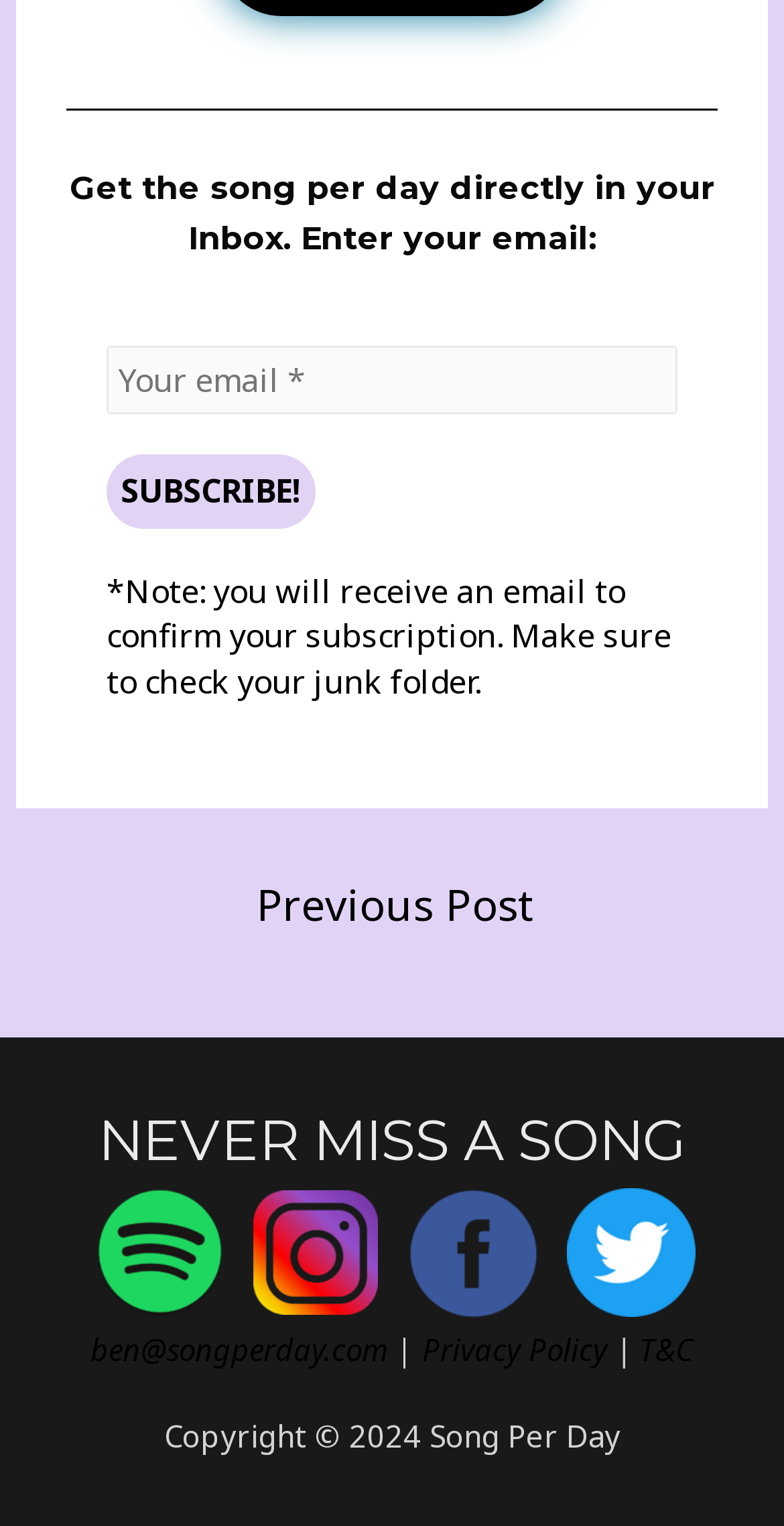Please identify the bounding box coordinates of the element's region that should be clicked to execute the following instruction: "Explore Total Sportek: Redefining Sports Viewing for the Modern Era". The bounding box coordinates must be four float numbers between 0 and 1, i.e., [left, top, right, bottom].

None